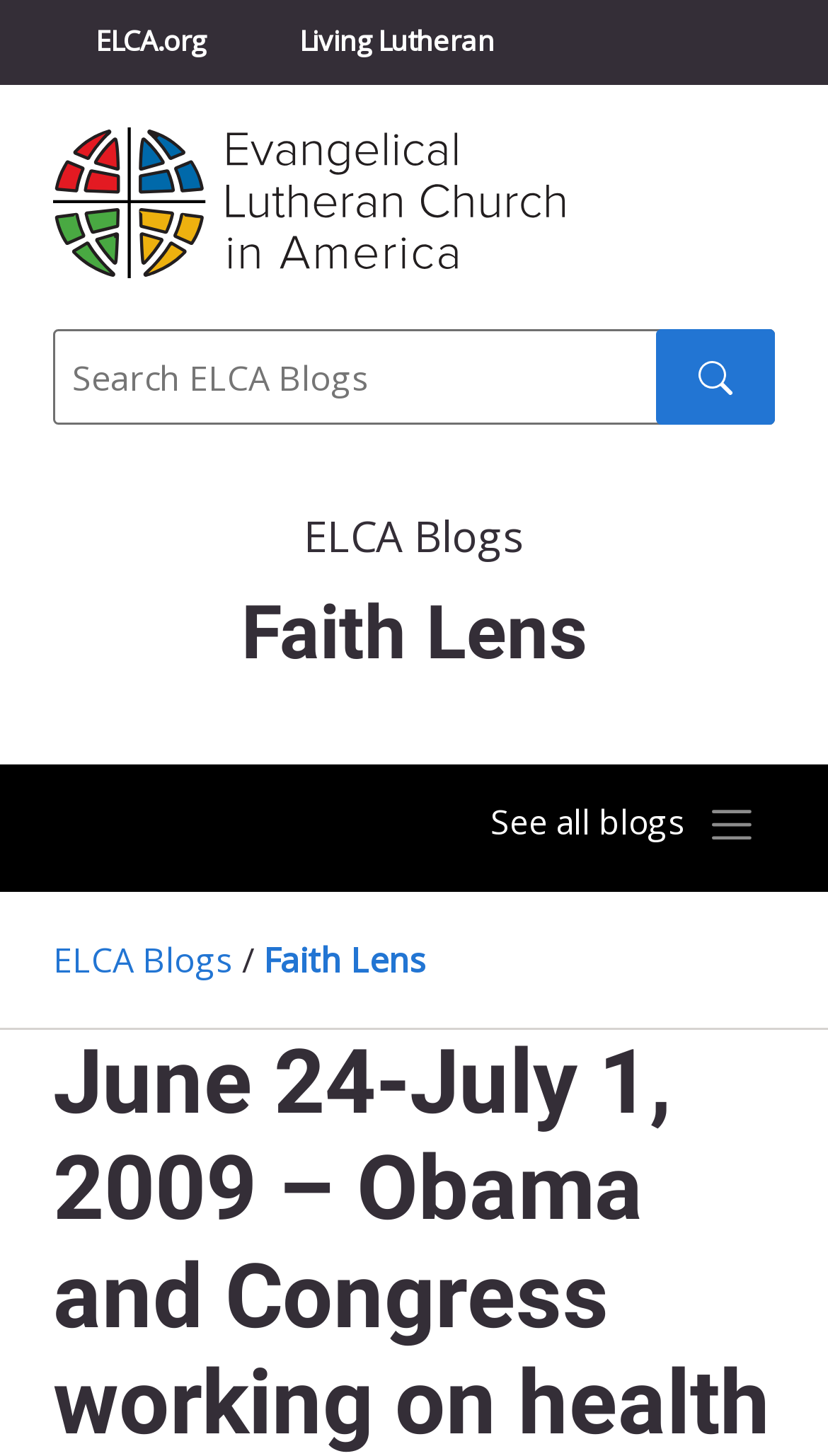Illustrate the webpage's structure and main components comprehensively.

The webpage is titled "Faith Lens » Blog Archive" and is affiliated with the Evangelical Lutheran Church in America. At the top left corner, there are five links: "ELCA.org", "Living Lutheran", "Churchwide Assembly", "Youth Gathering", and "ELCA Directory". Below these links, there is a larger link "ELCA" accompanied by an image, also labeled "ELCA". 

To the right of the "ELCA" link and image, there is a search bar with a label "Search" and a submit button. The search bar spans almost the entire width of the page. 

Below the search bar, there is a heading "Faith Lens" that takes up most of the page width. Underneath the heading, there is a button "Toggle navigation" that, when expanded, reveals the text "See all blogs". 

On the left side of the page, below the search bar, there are three links: "ELCA Blogs", a forward slash "/", and "Faith Lens". The "ELCA Blogs" link is positioned above the other two links.